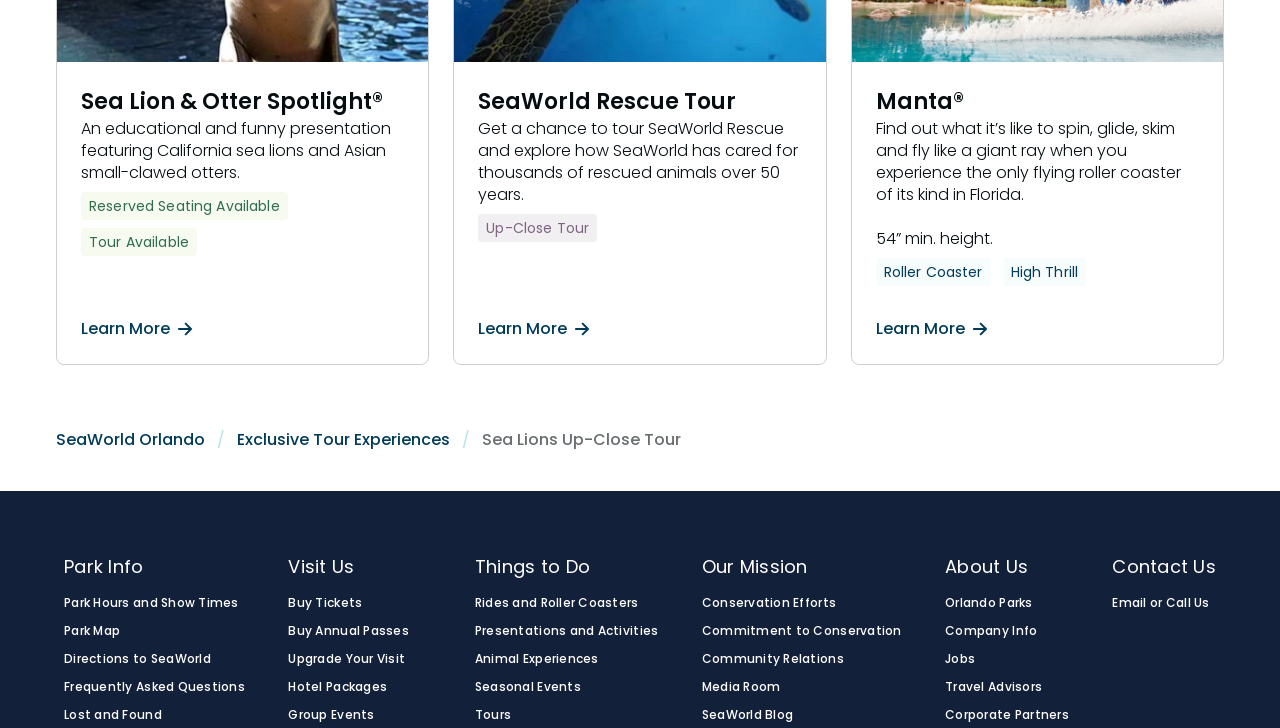Provide the bounding box coordinates of the UI element this sentence describes: "Rides and Roller Coasters".

[0.371, 0.817, 0.514, 0.839]